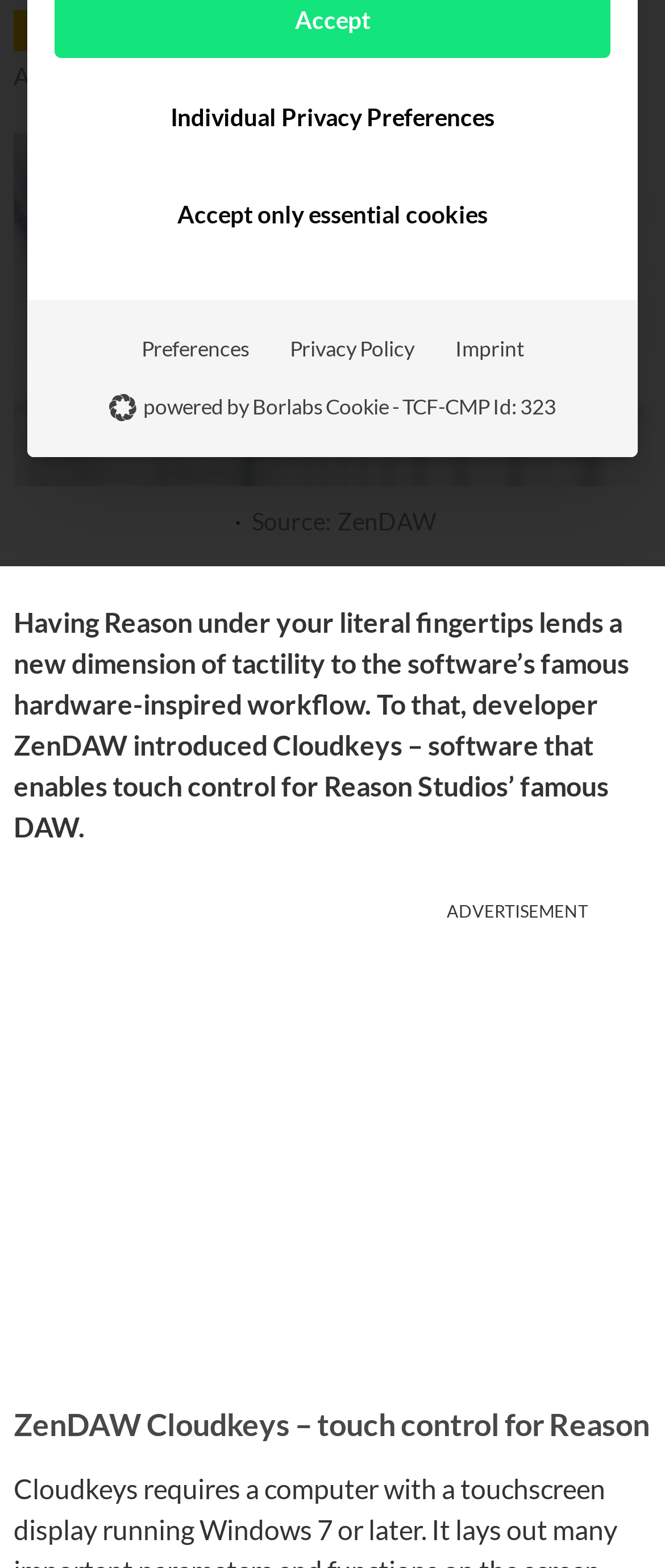Provide the bounding box coordinates of the UI element this sentence describes: "X".

[0.478, 0.427, 0.547, 0.457]